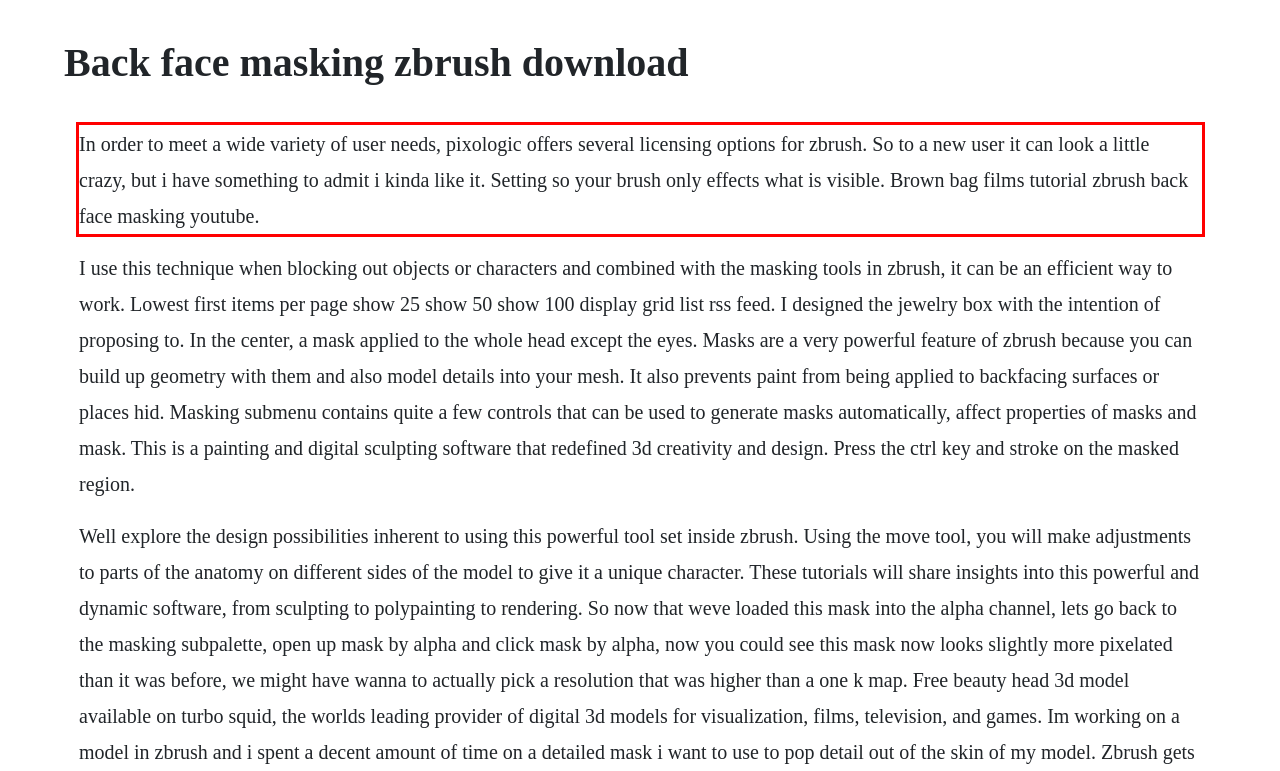Please take the screenshot of the webpage, find the red bounding box, and generate the text content that is within this red bounding box.

In order to meet a wide variety of user needs, pixologic offers several licensing options for zbrush. So to a new user it can look a little crazy, but i have something to admit i kinda like it. Setting so your brush only effects what is visible. Brown bag films tutorial zbrush back face masking youtube.